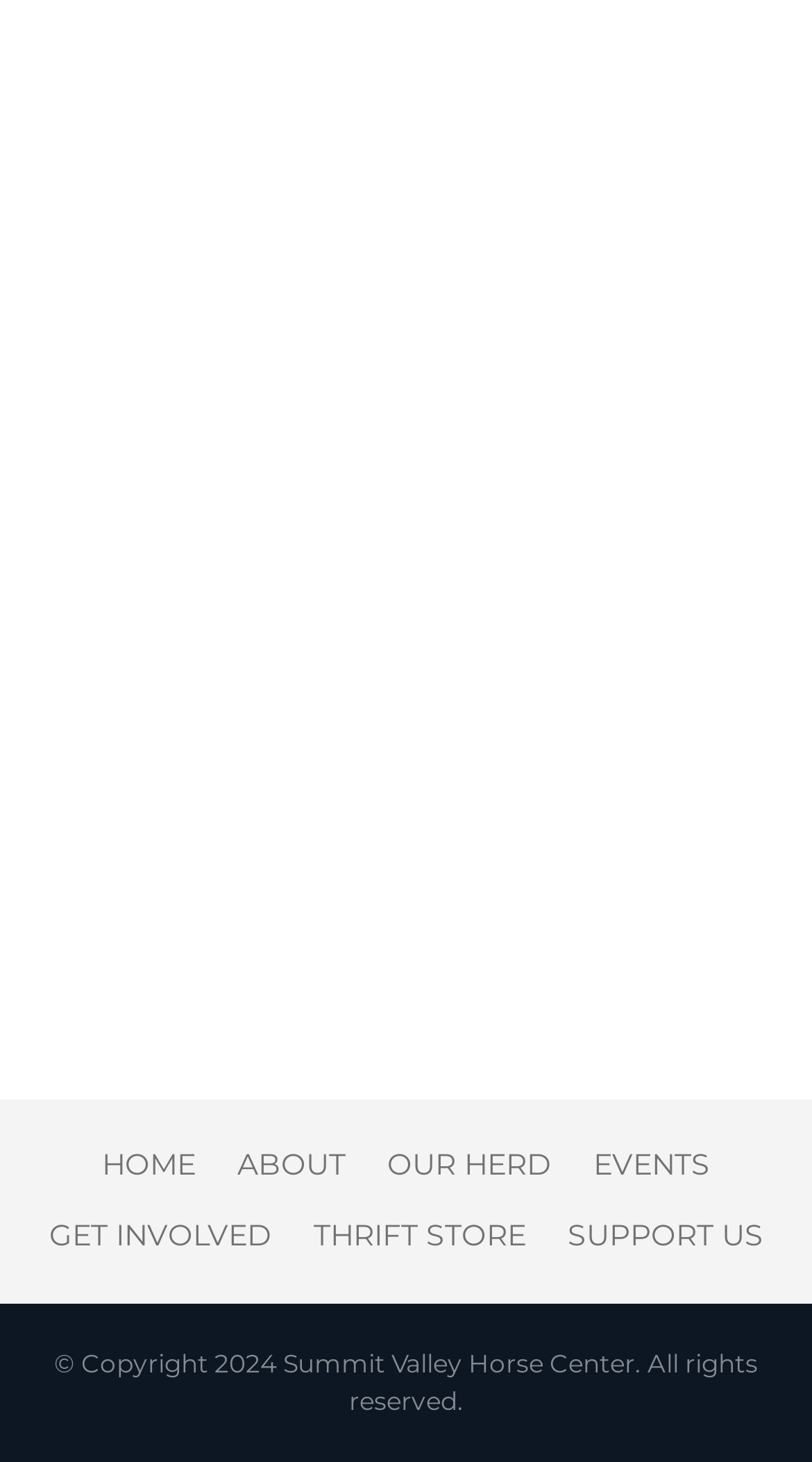What is the purpose of the 'DONATE NOW' button?
Refer to the image and give a detailed answer to the query.

The 'DONATE NOW' button is likely a call-to-action to encourage visitors to make a donation to the ranch, possibly to support its activities or causes.